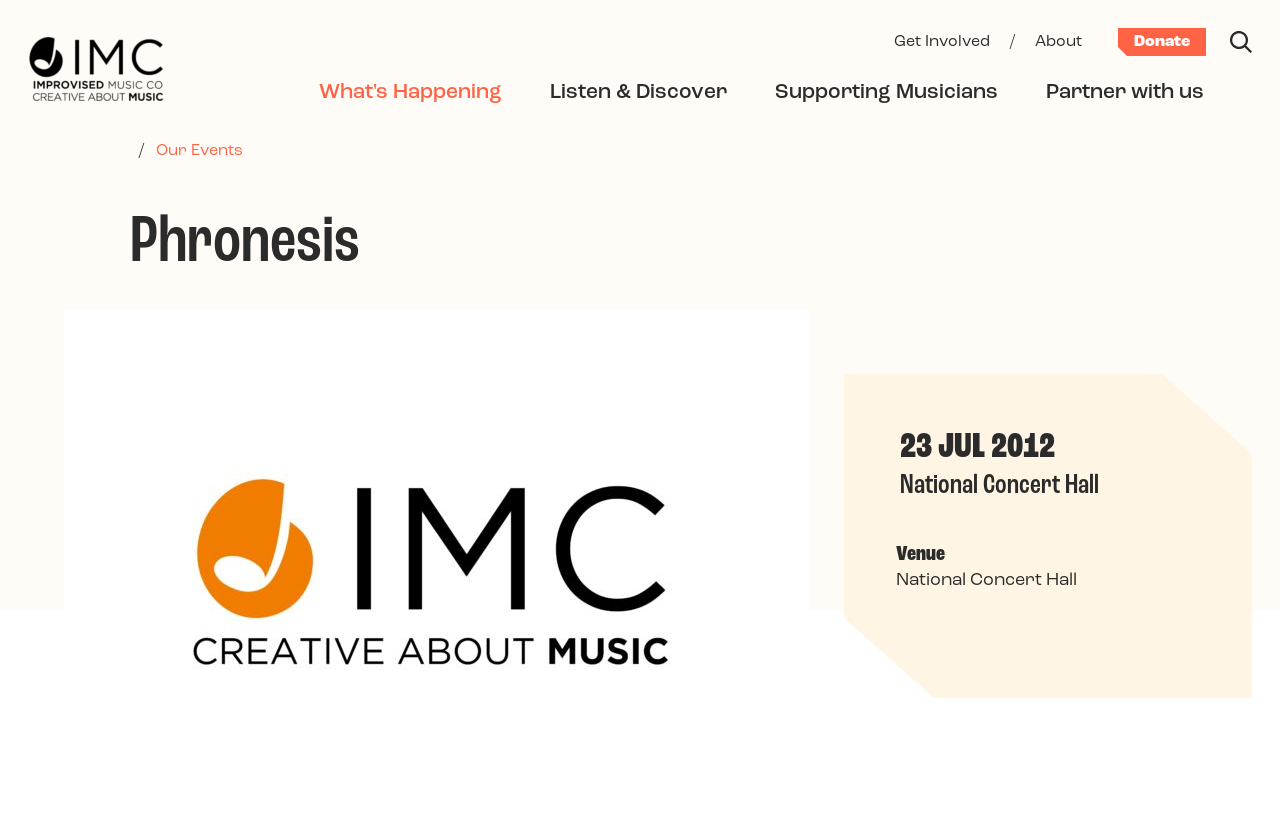Respond to the following query with just one word or a short phrase: 
What is the venue of the event mentioned on the webpage?

National Concert Hall